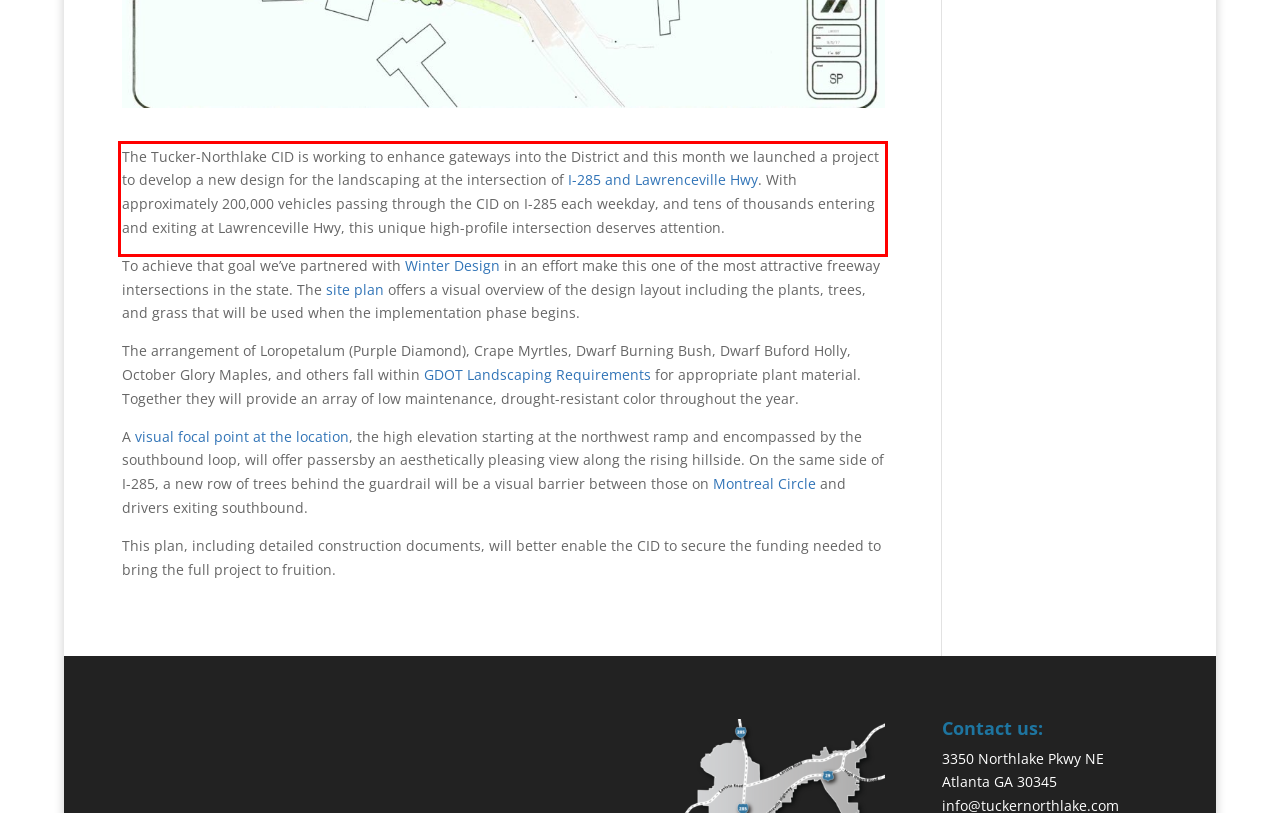Given a screenshot of a webpage, identify the red bounding box and perform OCR to recognize the text within that box.

The Tucker-Northlake CID is working to enhance gateways into the District and this month we launched a project to develop a new design for the landscaping at the intersection of I-285 and Lawrenceville Hwy. With approximately 200,000 vehicles passing through the CID on I-285 each weekday, and tens of thousands entering and exiting at Lawrenceville Hwy, this unique high-profile intersection deserves attention.